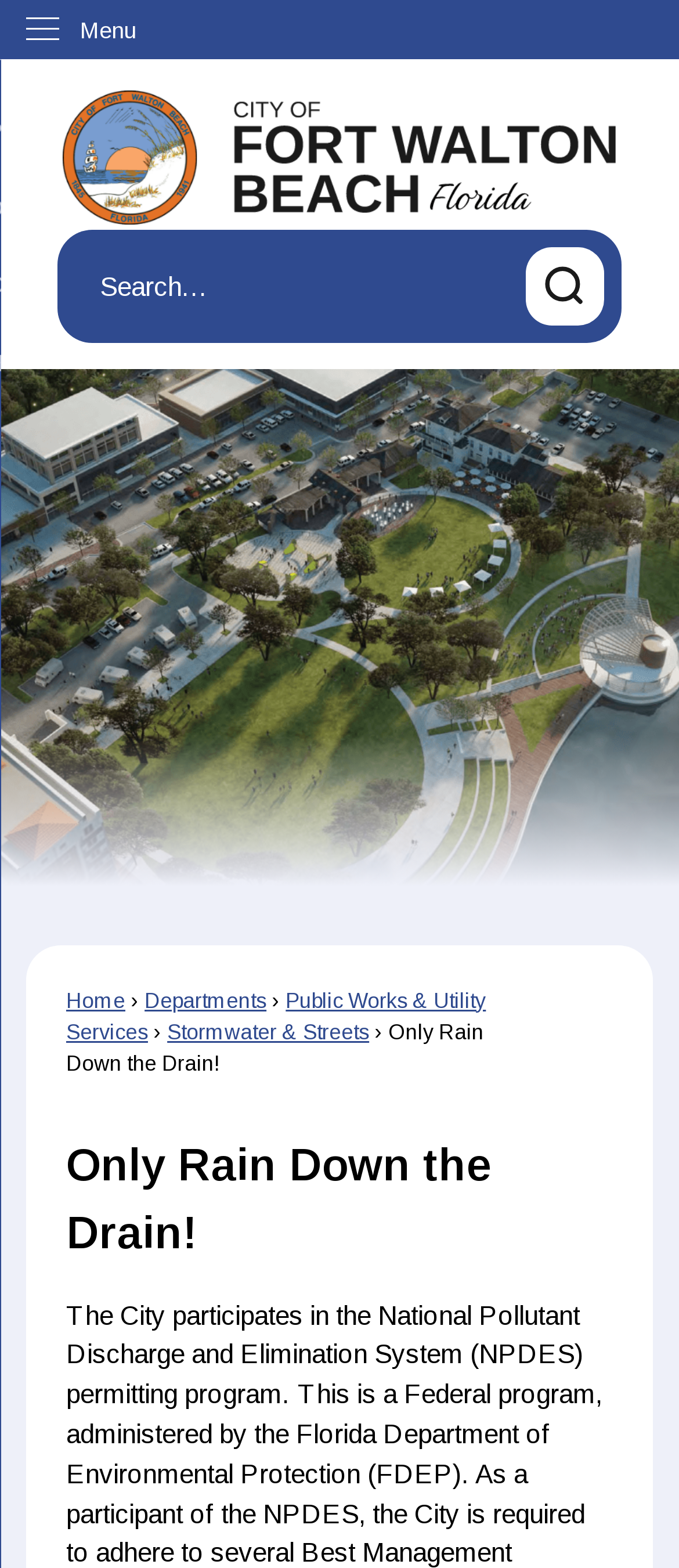What is the purpose of the 'Search' region?
Relying on the image, give a concise answer in one word or a brief phrase.

To search